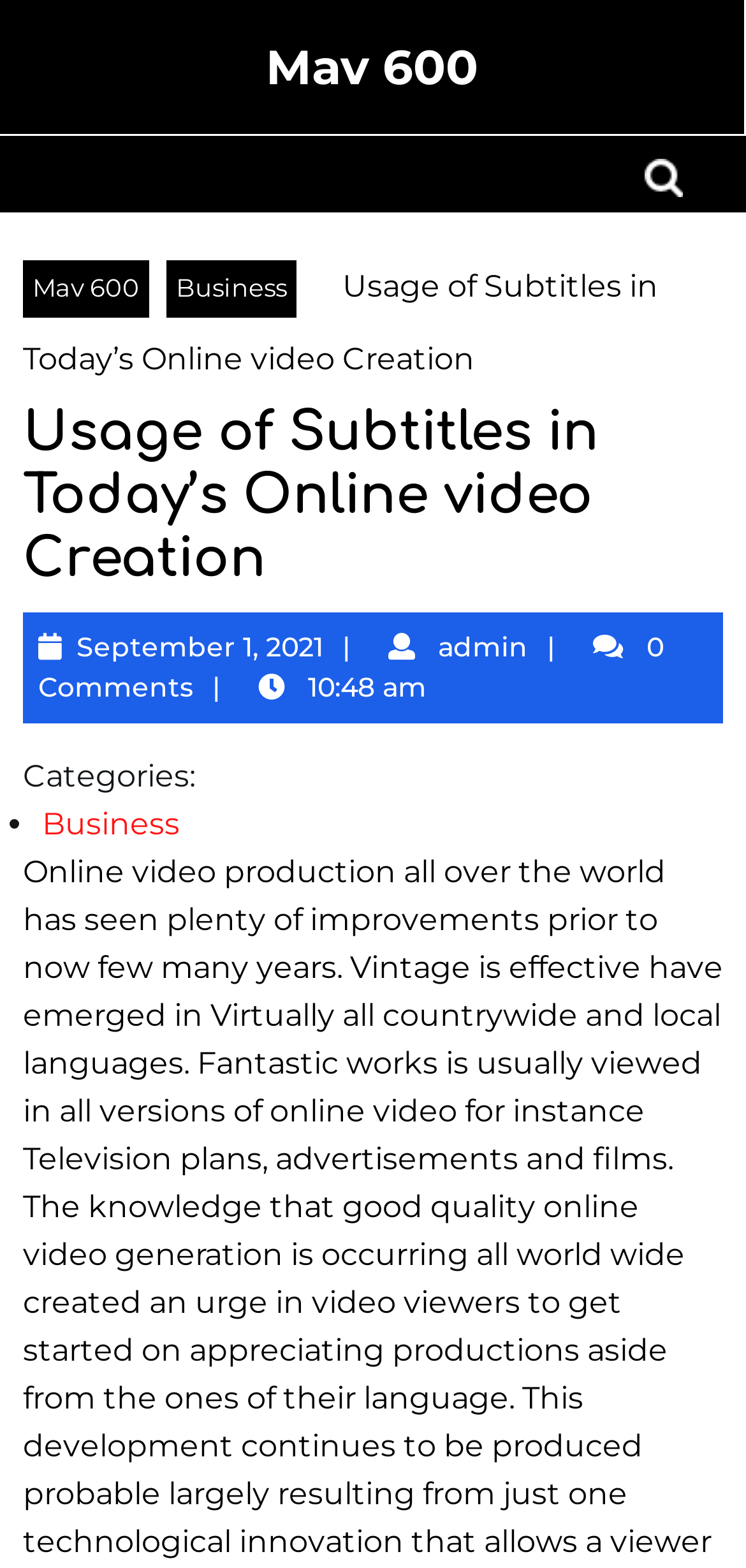Specify the bounding box coordinates for the region that must be clicked to perform the given instruction: "Click on the Mav 600 link".

[0.356, 0.024, 0.641, 0.061]